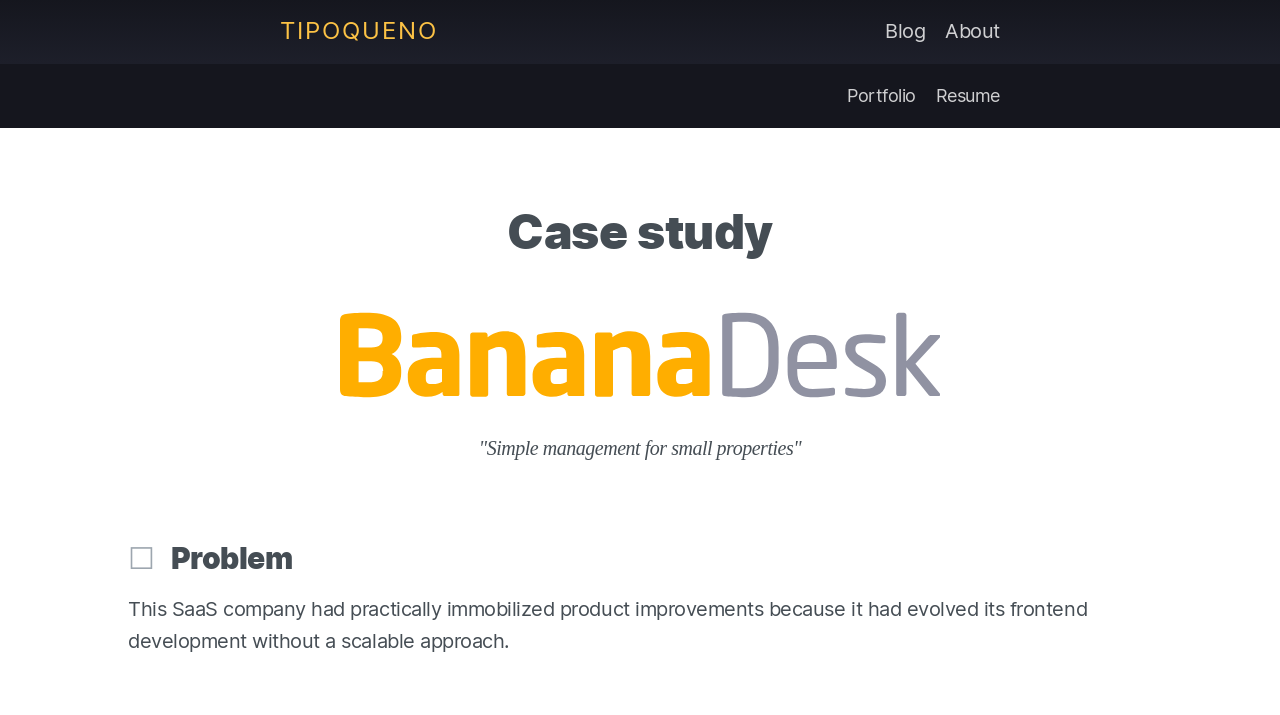What is the name of the company in the case study?
Please provide a single word or phrase as your answer based on the screenshot.

Bananadesk